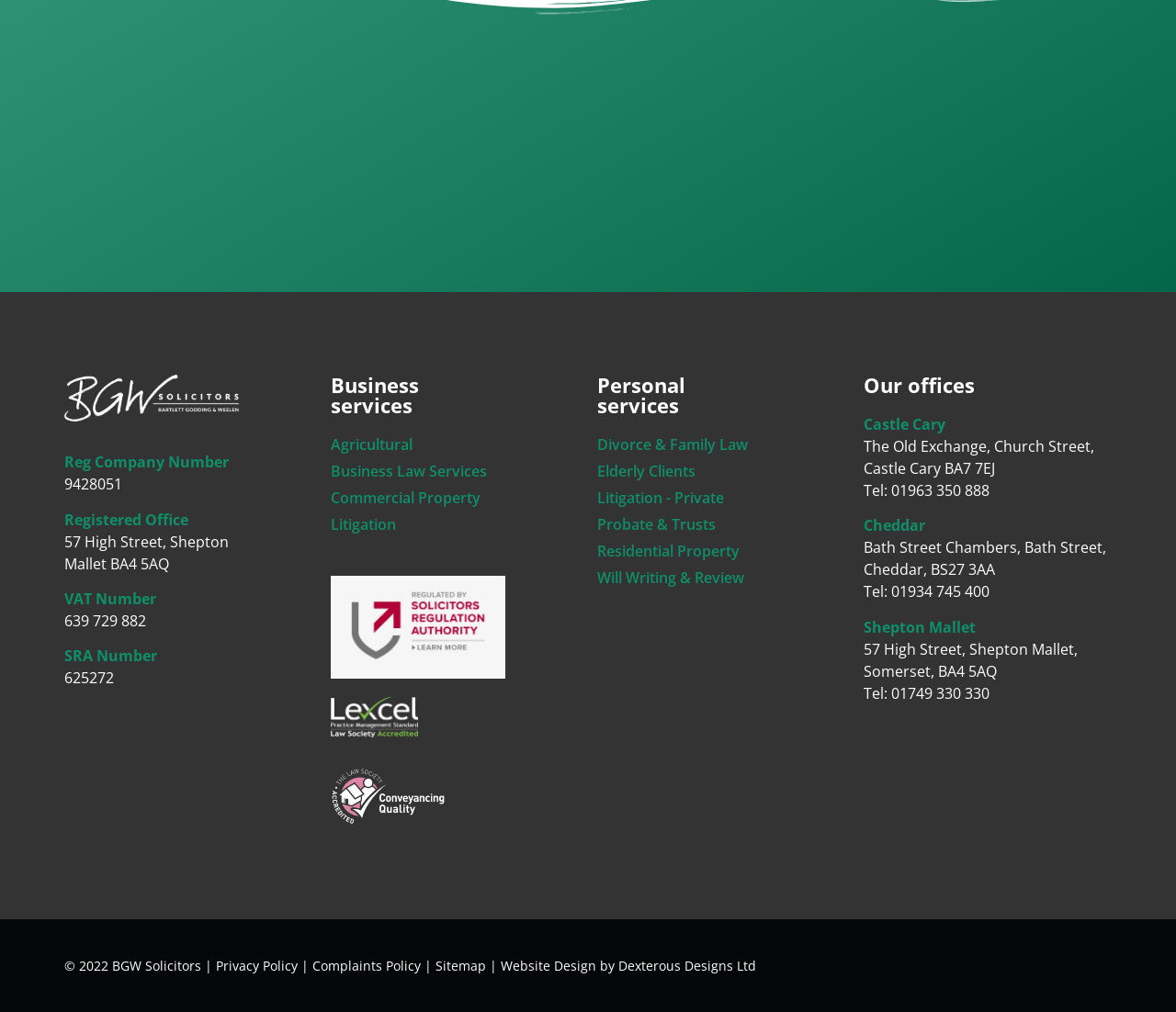Determine the bounding box coordinates of the section to be clicked to follow the instruction: "Check Castle Cary office details". The coordinates should be given as four float numbers between 0 and 1, formatted as [left, top, right, bottom].

[0.734, 0.409, 0.807, 0.429]